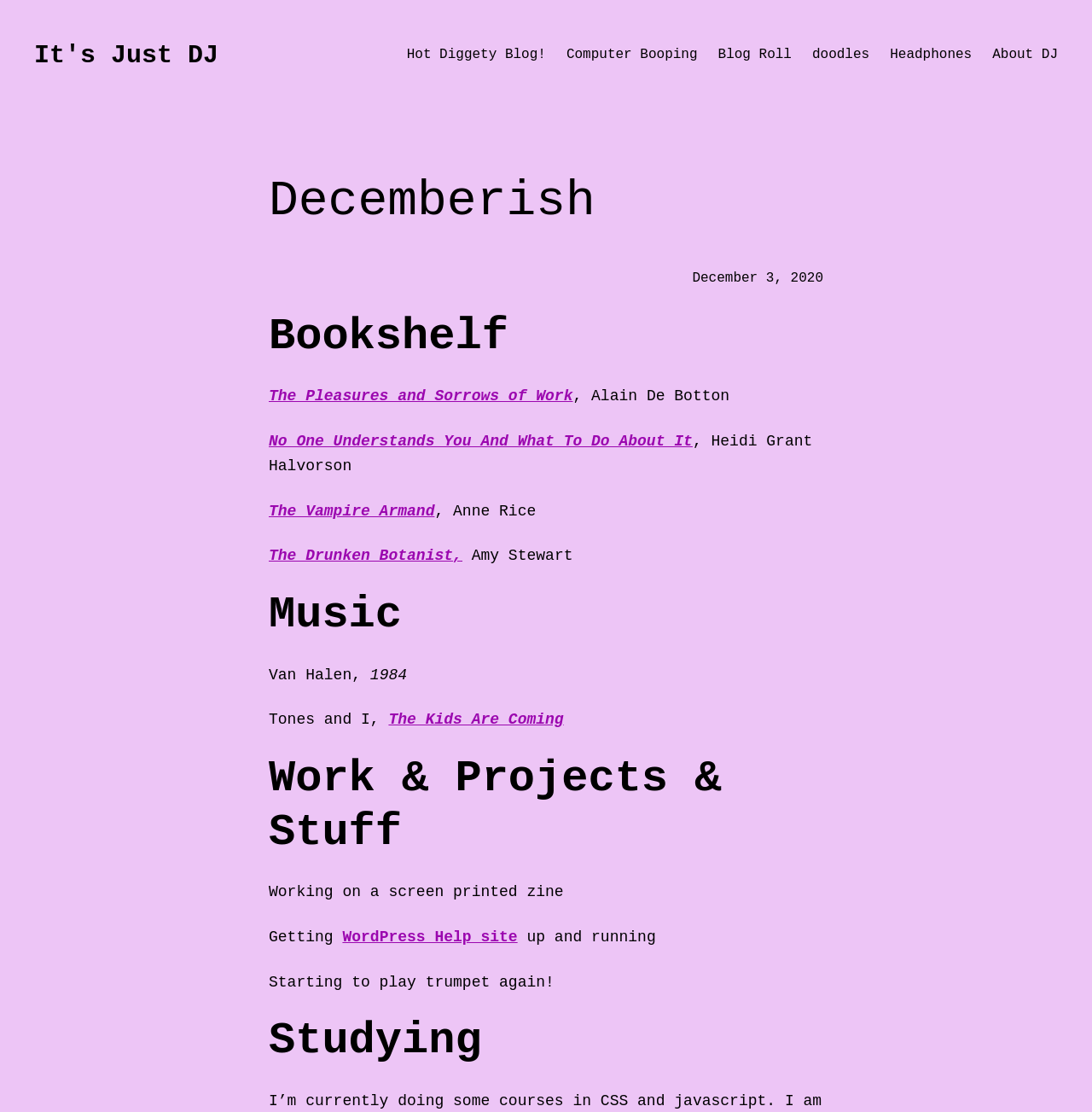Indicate the bounding box coordinates of the clickable region to achieve the following instruction: "Go to home page."

None